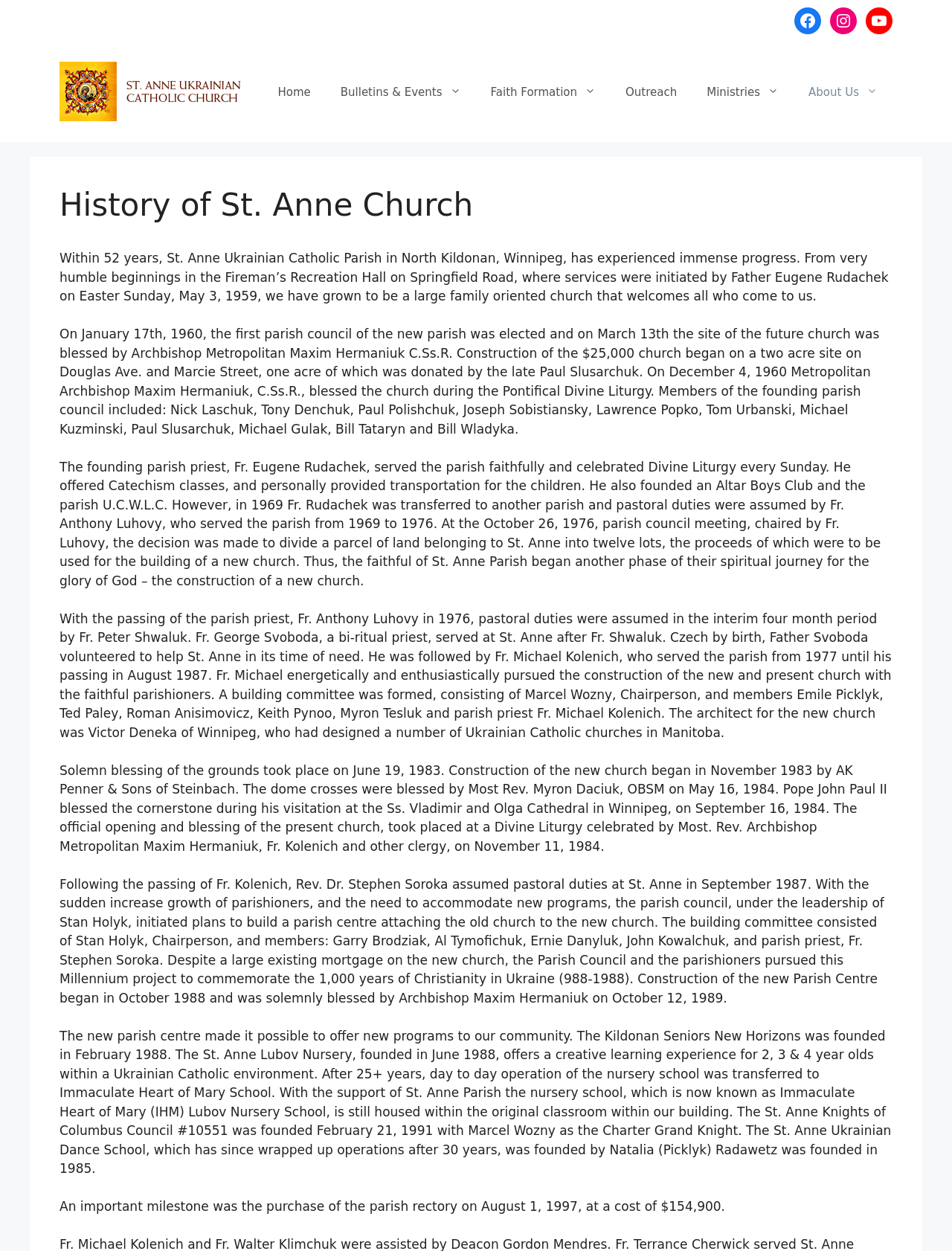Please give a one-word or short phrase response to the following question: 
What is the name of the church?

St. Anne Ukrainian Catholic Church